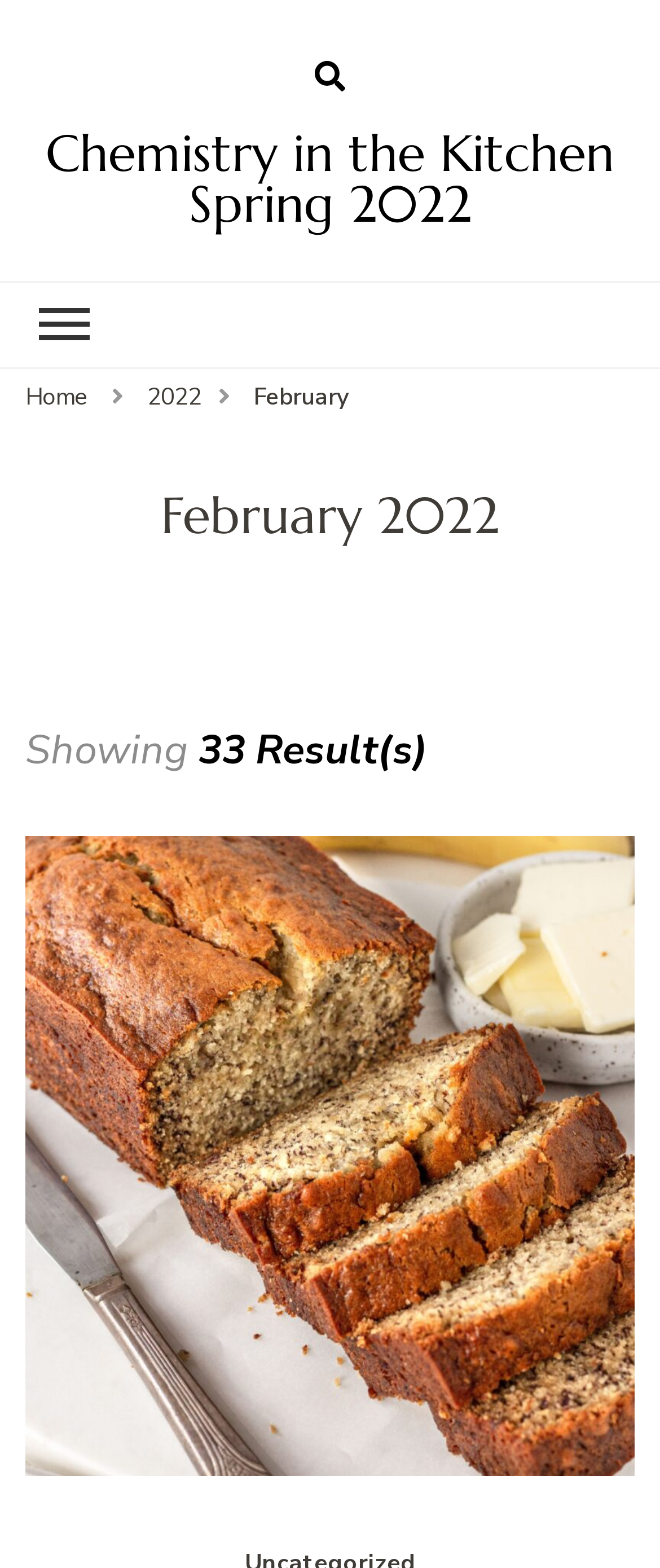Explain the features and main sections of the webpage comprehensively.

The webpage appears to be a blog or article page, with a focus on "Chemistry in the Kitchen" for Spring 2022. At the top right corner, there is a search form button. Below it, there is a prominent link to "Chemistry in the Kitchen Spring 2022", which takes up most of the width of the page.

On the top left side, there are three buttons: an empty button, a "Home" link, and a "2022" link, followed by a "February" link. Below these links, there is a heading that reads "February 2022", which spans almost the entire width of the page.

Under the heading, there are two lines of text: "Showing" and "33 Result(s)". Below these lines, there is a large figure that takes up most of the page's width, containing a link. The figure appears to be the main content of the page, possibly an image or a graphic related to chemistry in the kitchen.